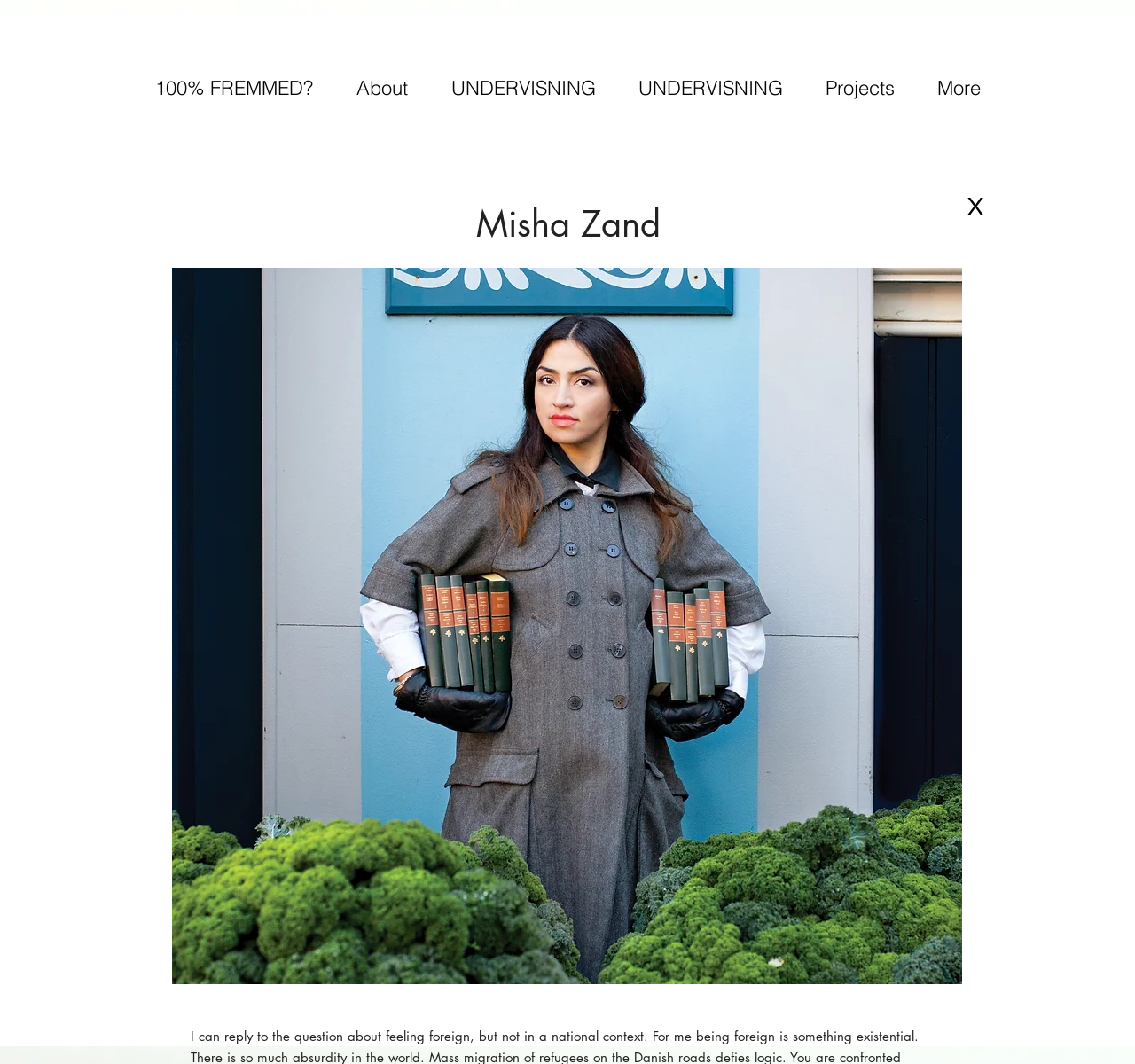What is the subject of the image on the webpage?
Refer to the screenshot and answer in one word or phrase.

Misha